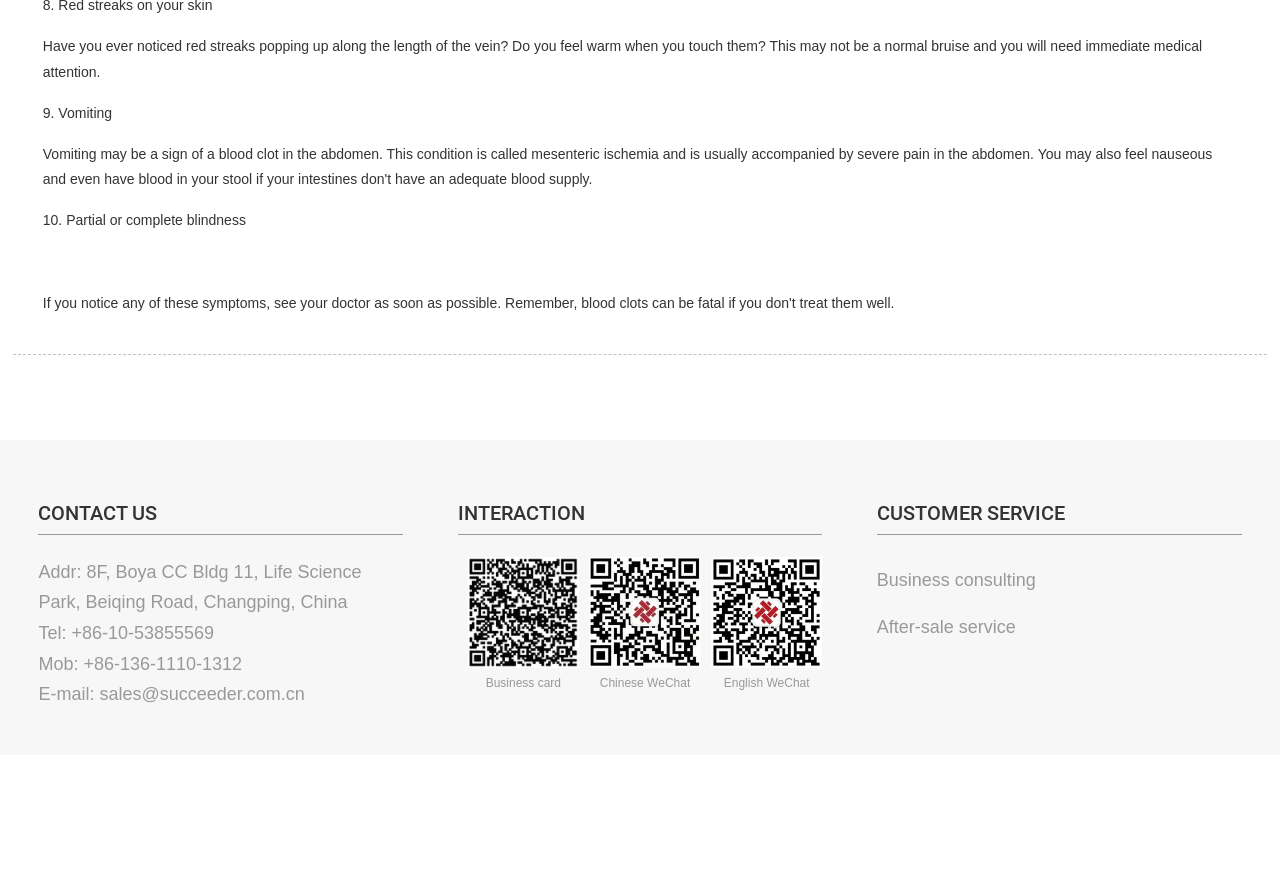Please give a concise answer to this question using a single word or phrase: 
What is the second symptom listed?

Vomiting